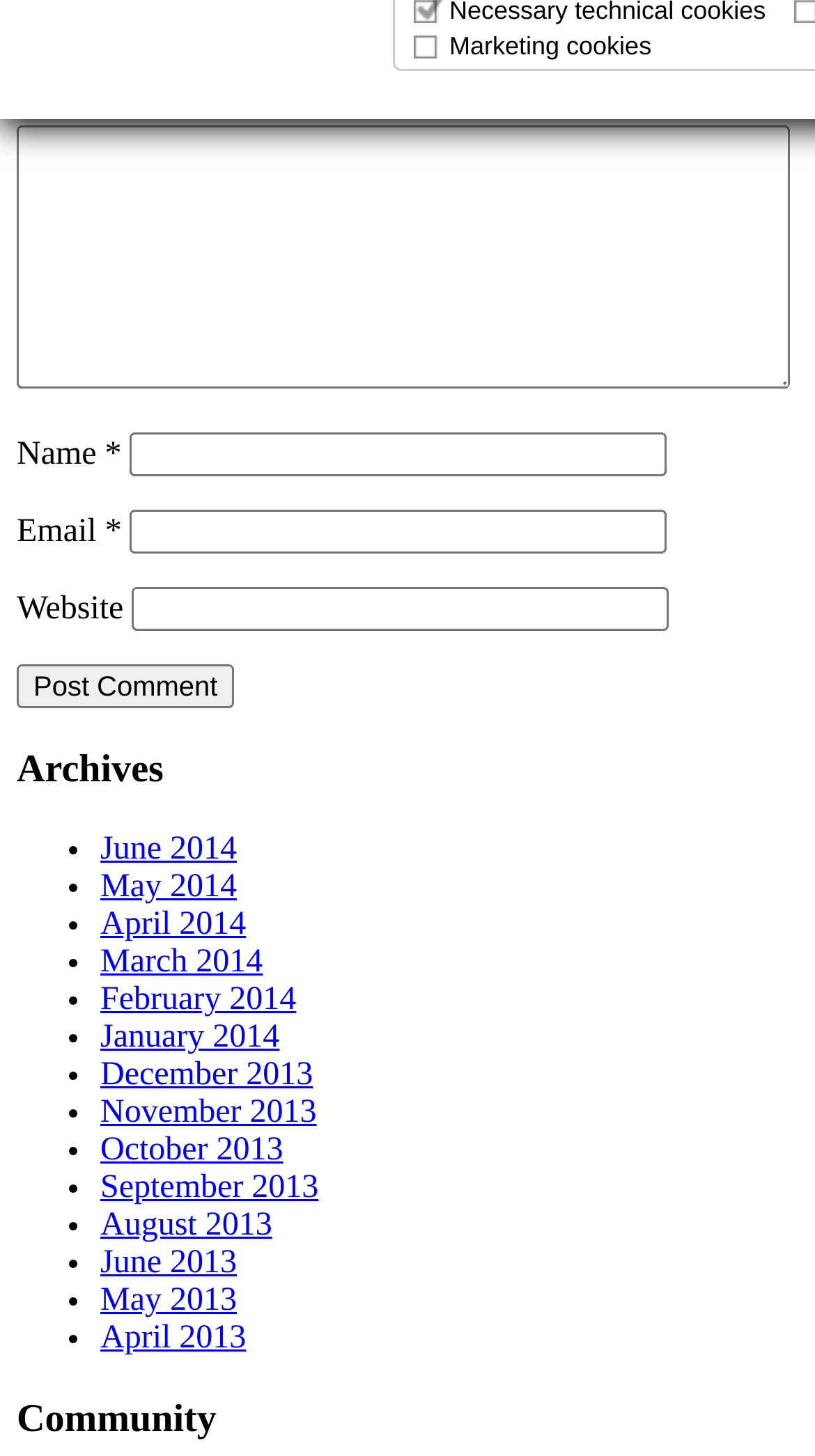Determine the bounding box coordinates of the clickable region to execute the instruction: "Visit the Archives page". The coordinates should be four float numbers between 0 and 1, denoted as [left, top, right, bottom].

[0.021, 0.513, 0.979, 0.545]